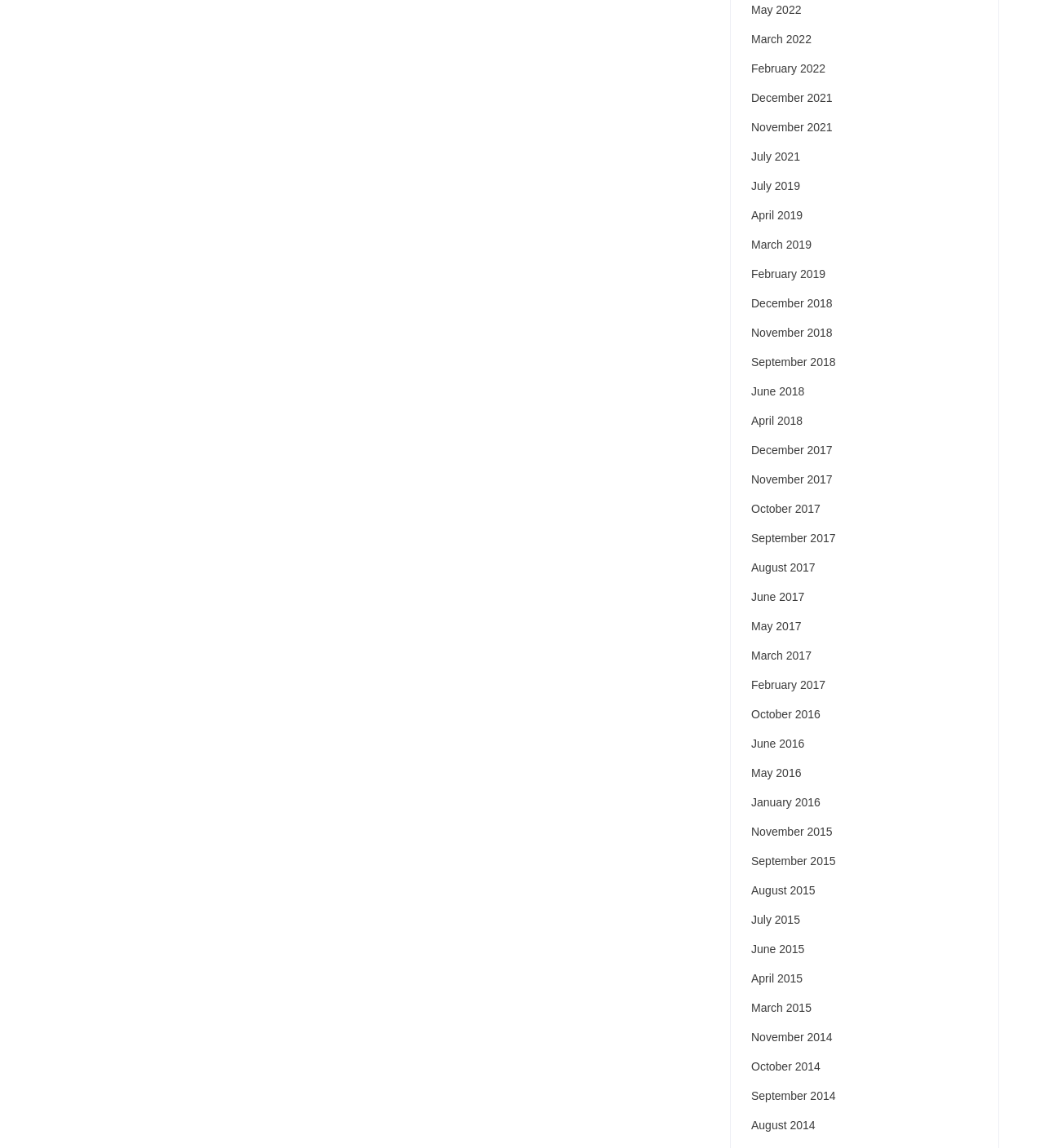What is the most recent archive link?
Observe the image and answer the question with a one-word or short phrase response.

May 2022